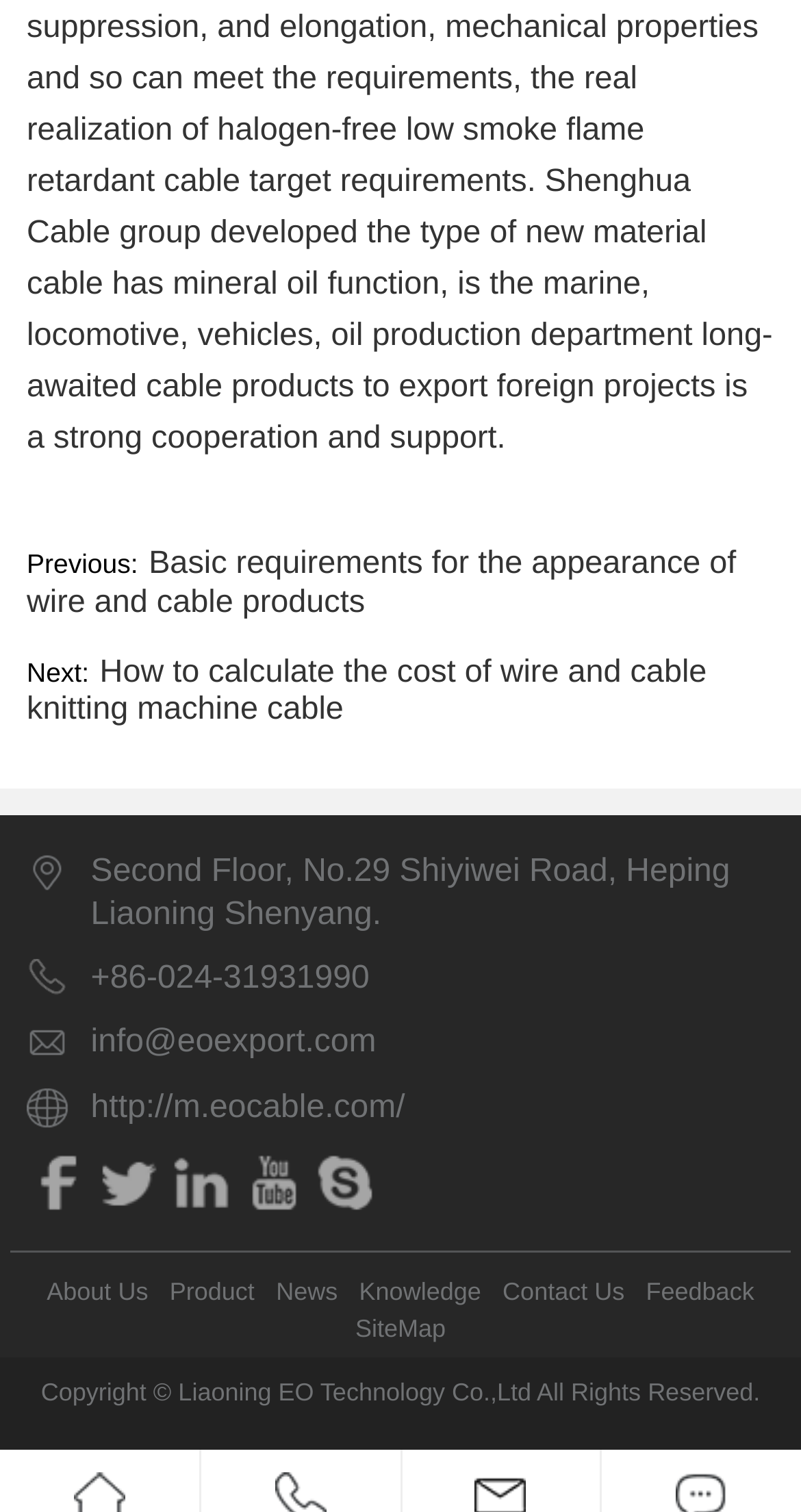What is the copyright information?
Please elaborate on the answer to the question with detailed information.

I found the copyright information by looking at the text element located at the bottom of the webpage, which reads 'Copyright © Liaoning EO Technology Co.,Ltd All Rights Reserved.'